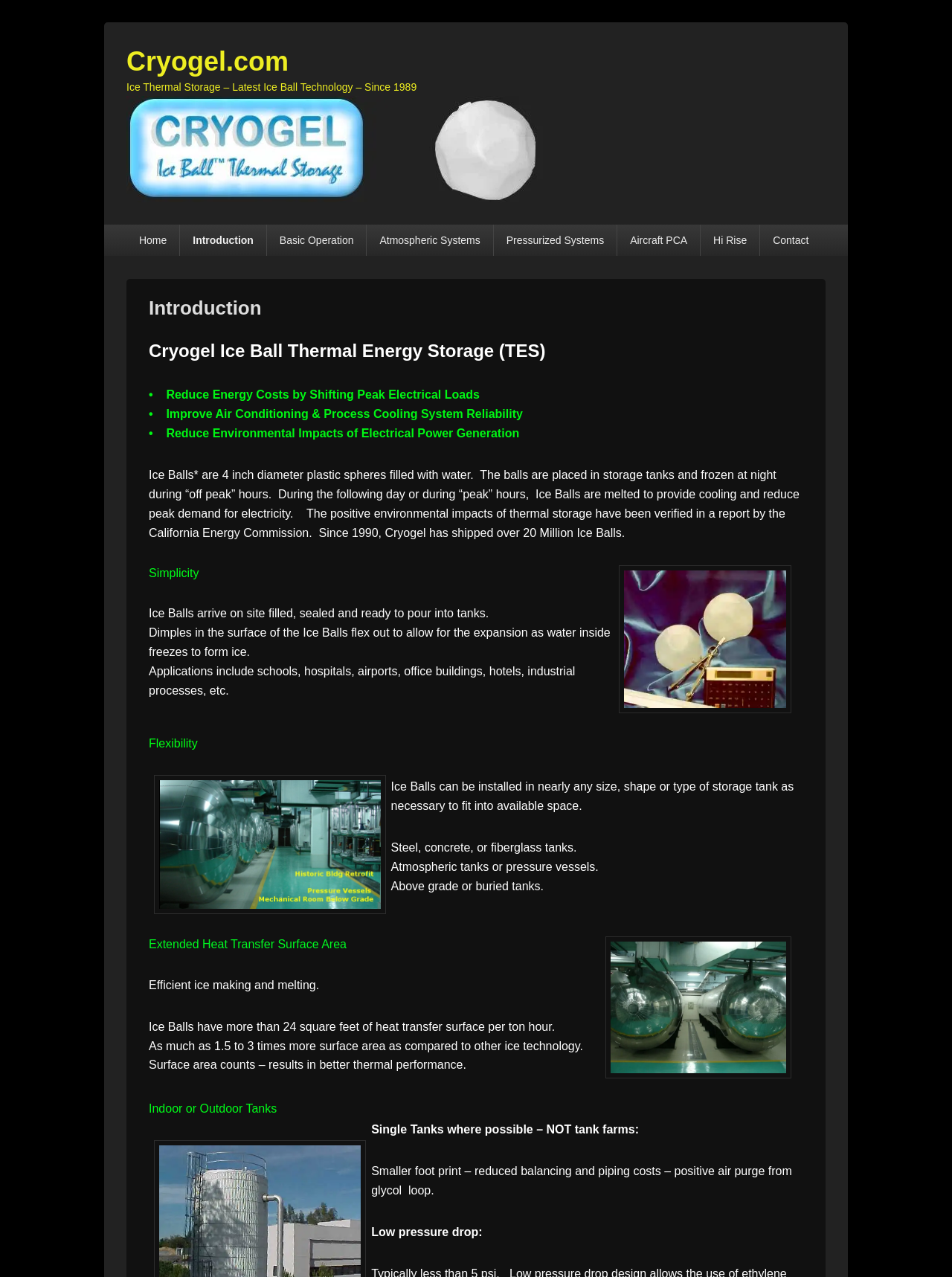Please answer the following question using a single word or phrase: 
What is the purpose of the dimples on the Ice Balls' surface?

Allow for expansion